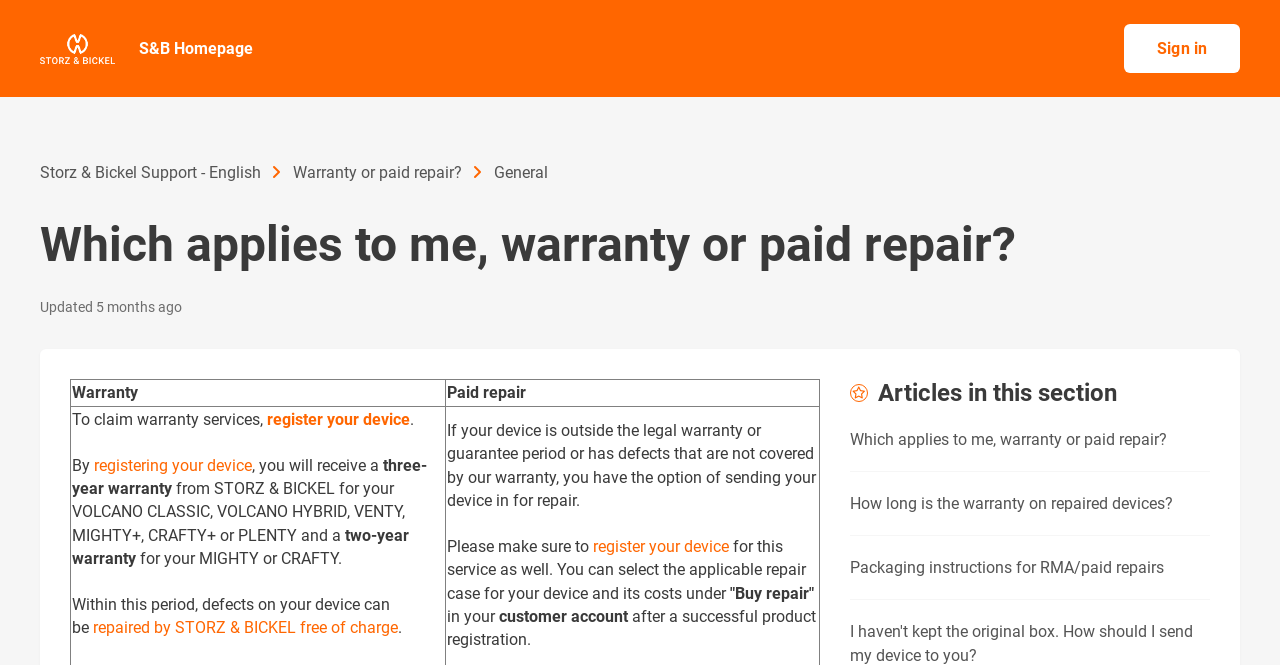Look at the image and give a detailed response to the following question: What is the date of the last update?

The webpage displays the update date as '2023-12-11 12:09', which is approximately 5 months ago.